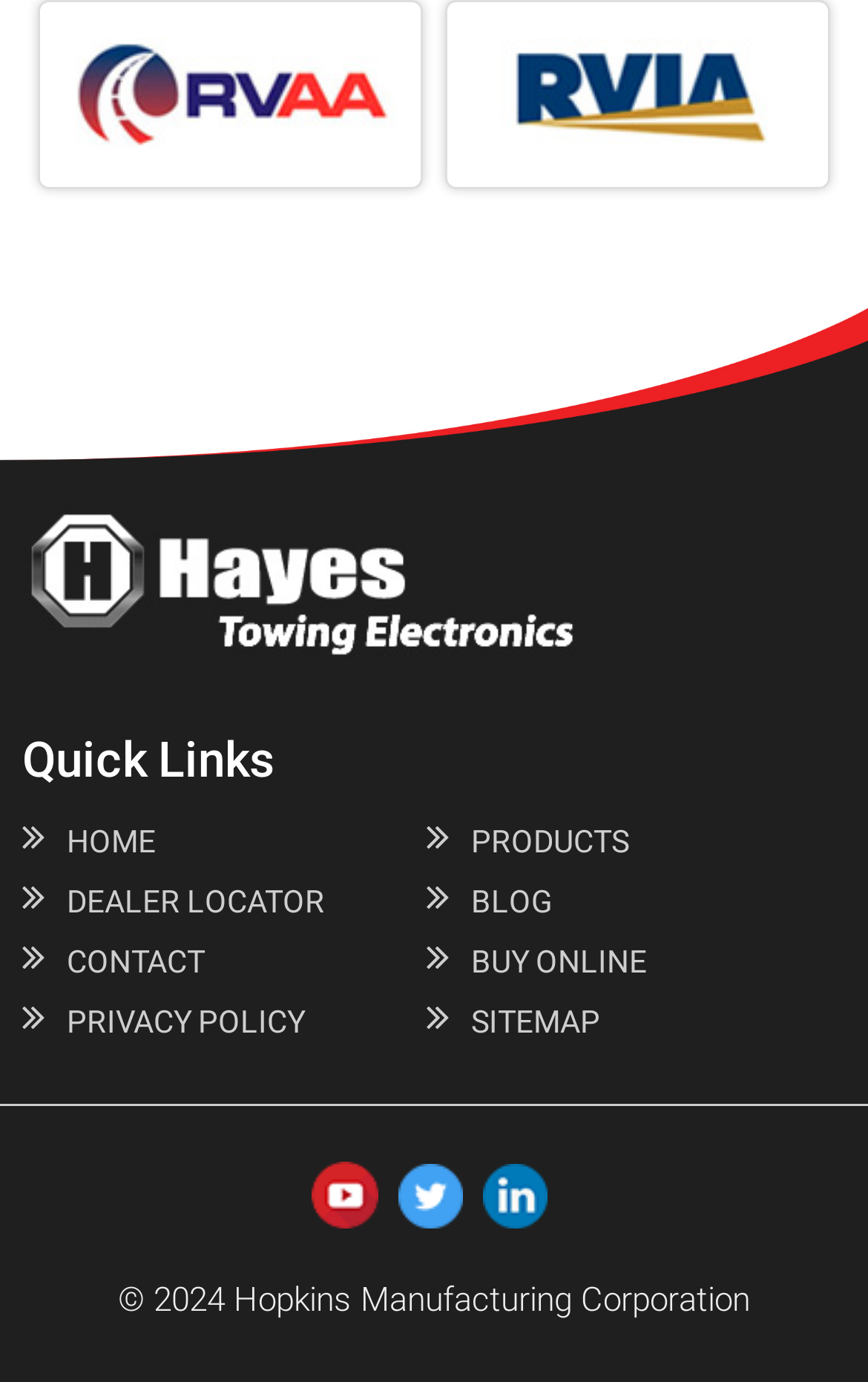Find the bounding box coordinates of the element to click in order to complete the given instruction: "Check out BLOG."

[0.543, 0.64, 0.637, 0.665]